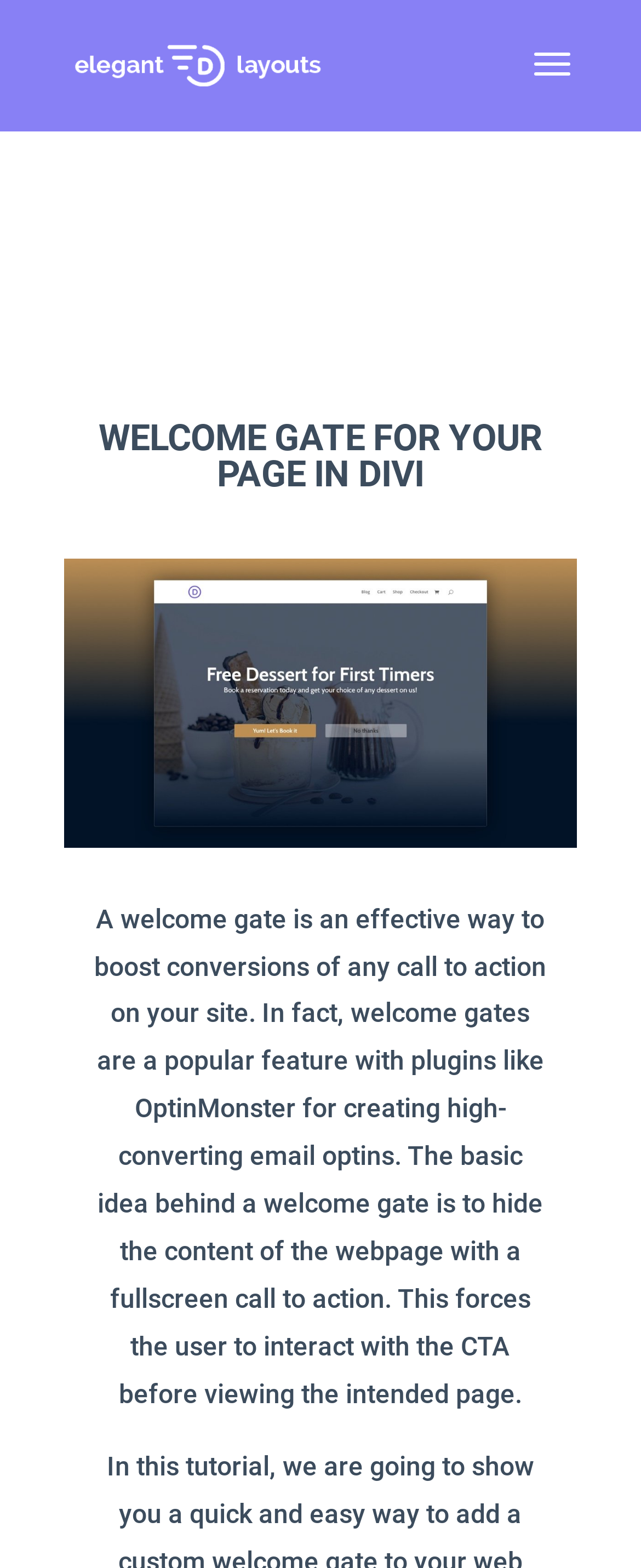What is the primary heading on this webpage?

WELCOME GATE FOR YOUR PAGE IN DIVI